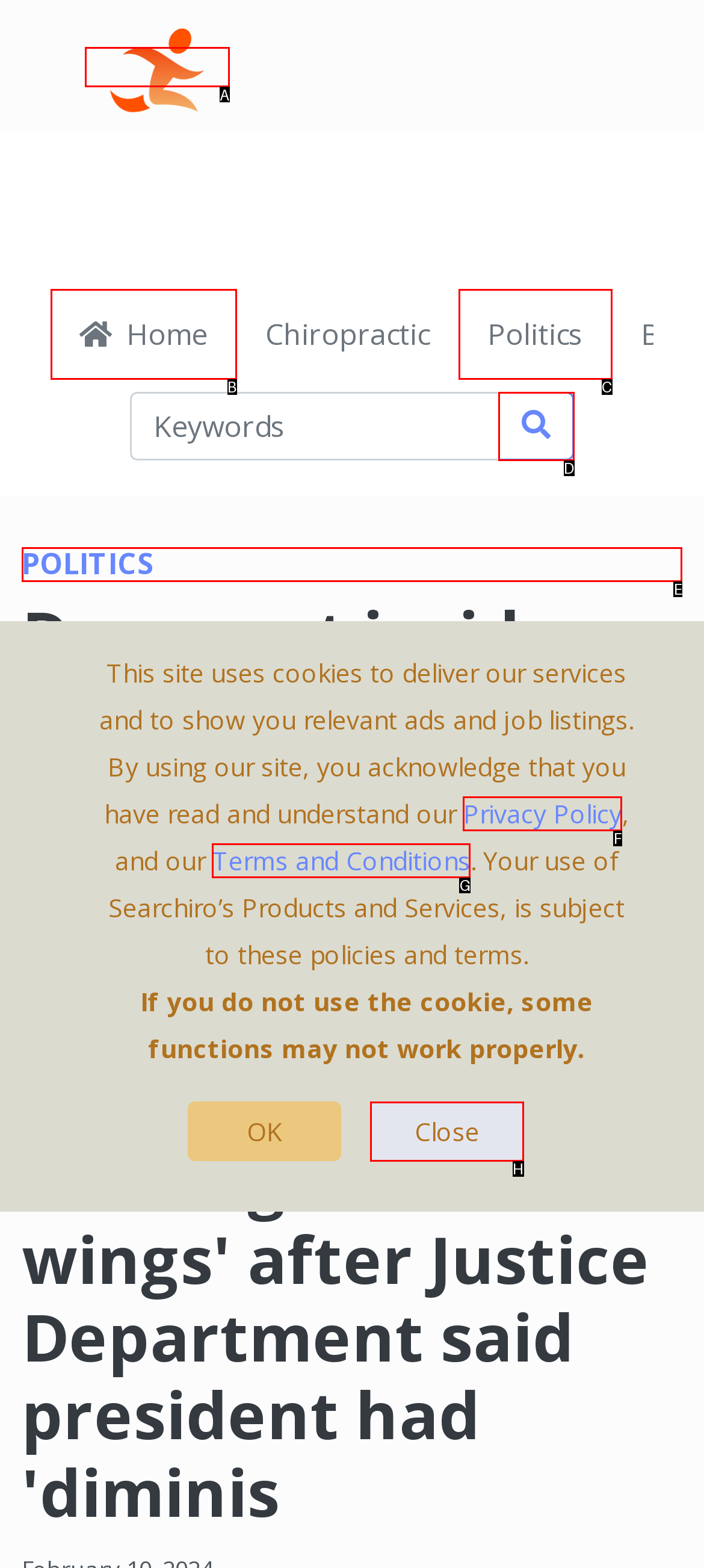Find the correct option to complete this instruction: View politics news. Reply with the corresponding letter.

E